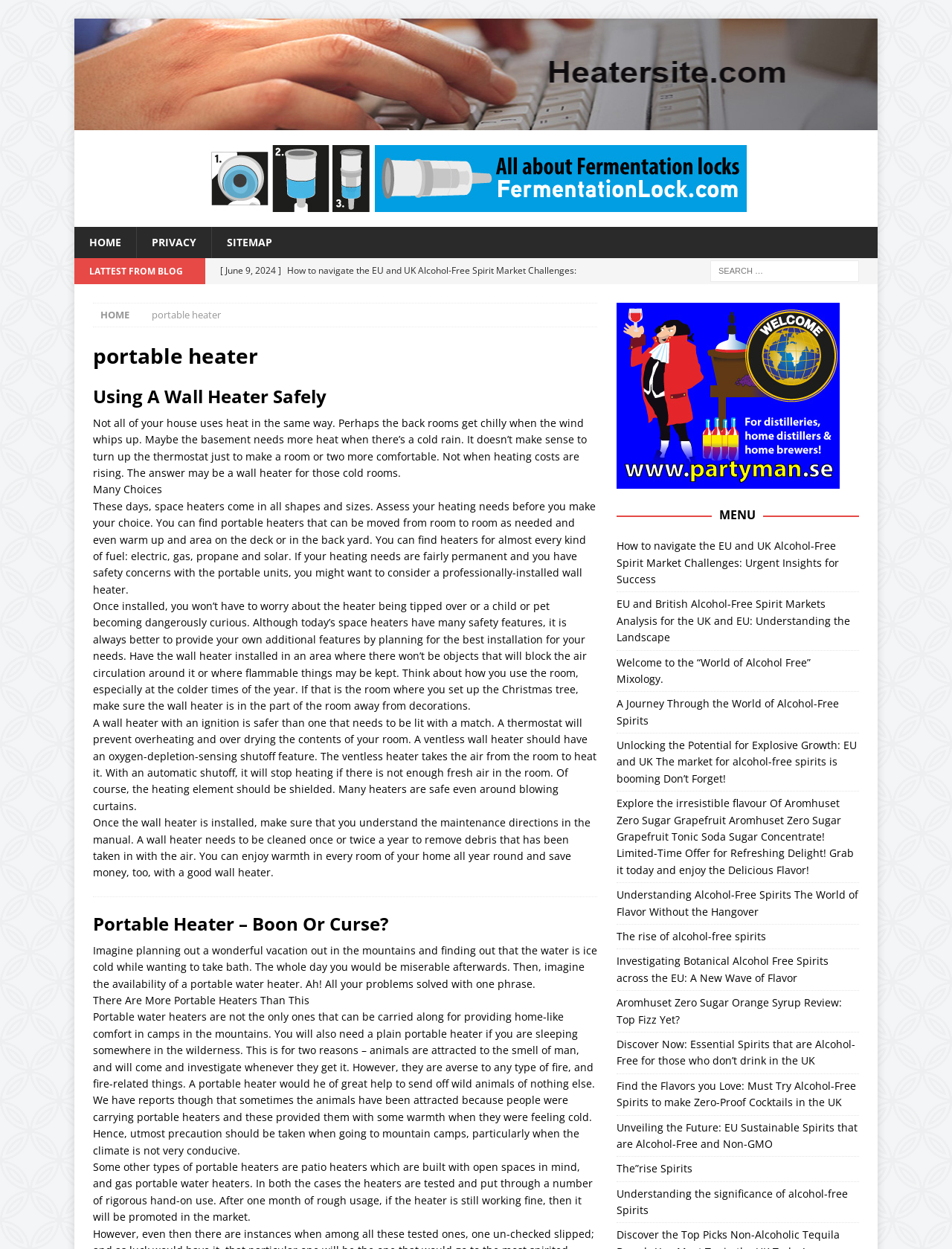Please specify the bounding box coordinates of the clickable region to carry out the following instruction: "Explore the 'MENU'". The coordinates should be four float numbers between 0 and 1, in the format [left, top, right, bottom].

[0.647, 0.406, 0.902, 0.419]